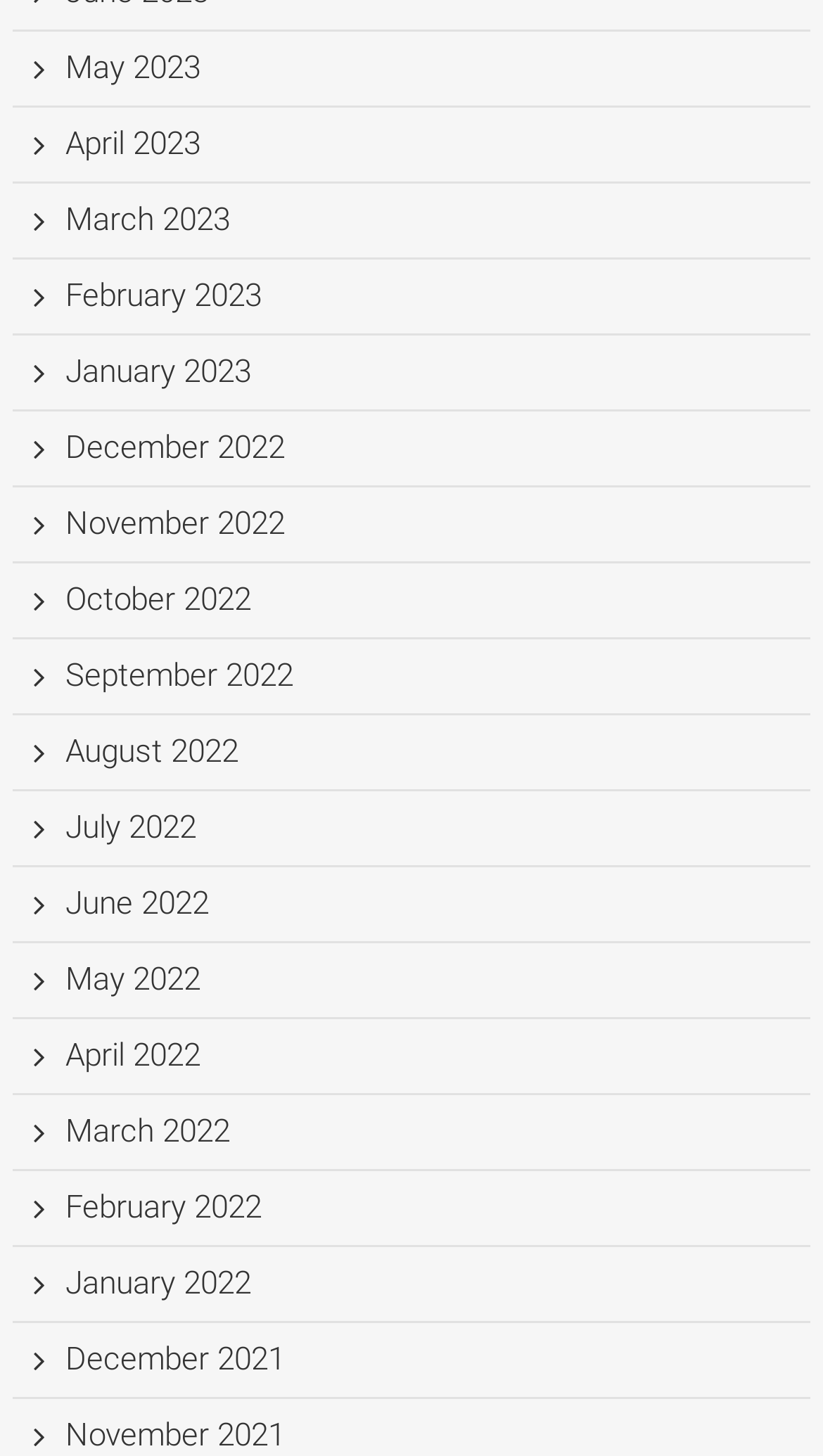Please locate the bounding box coordinates of the element that should be clicked to complete the given instruction: "View May 2023".

[0.079, 0.033, 0.243, 0.059]